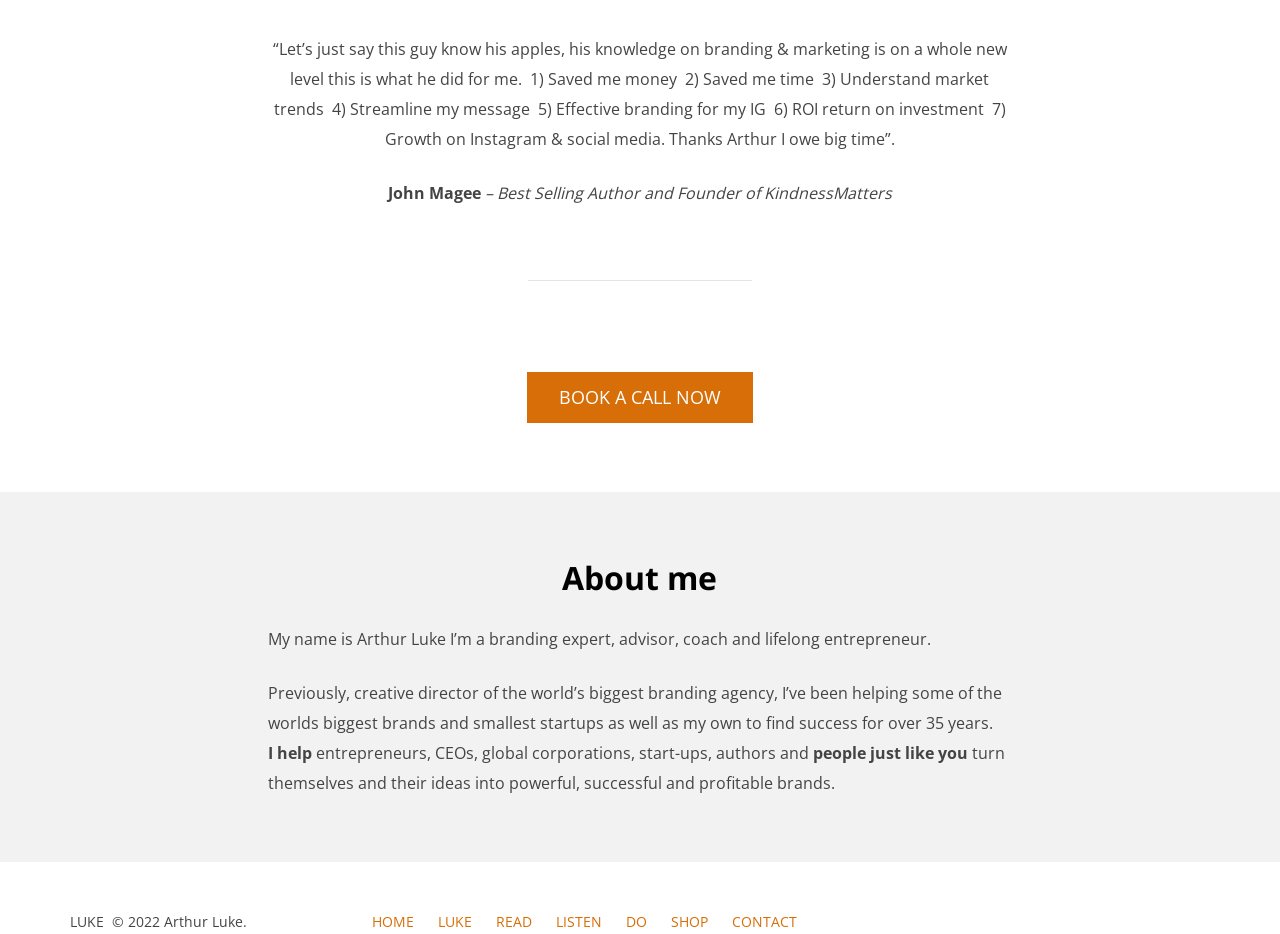Provide a brief response to the question below using one word or phrase:
What is the profession of Arthur Luke?

Branding expert